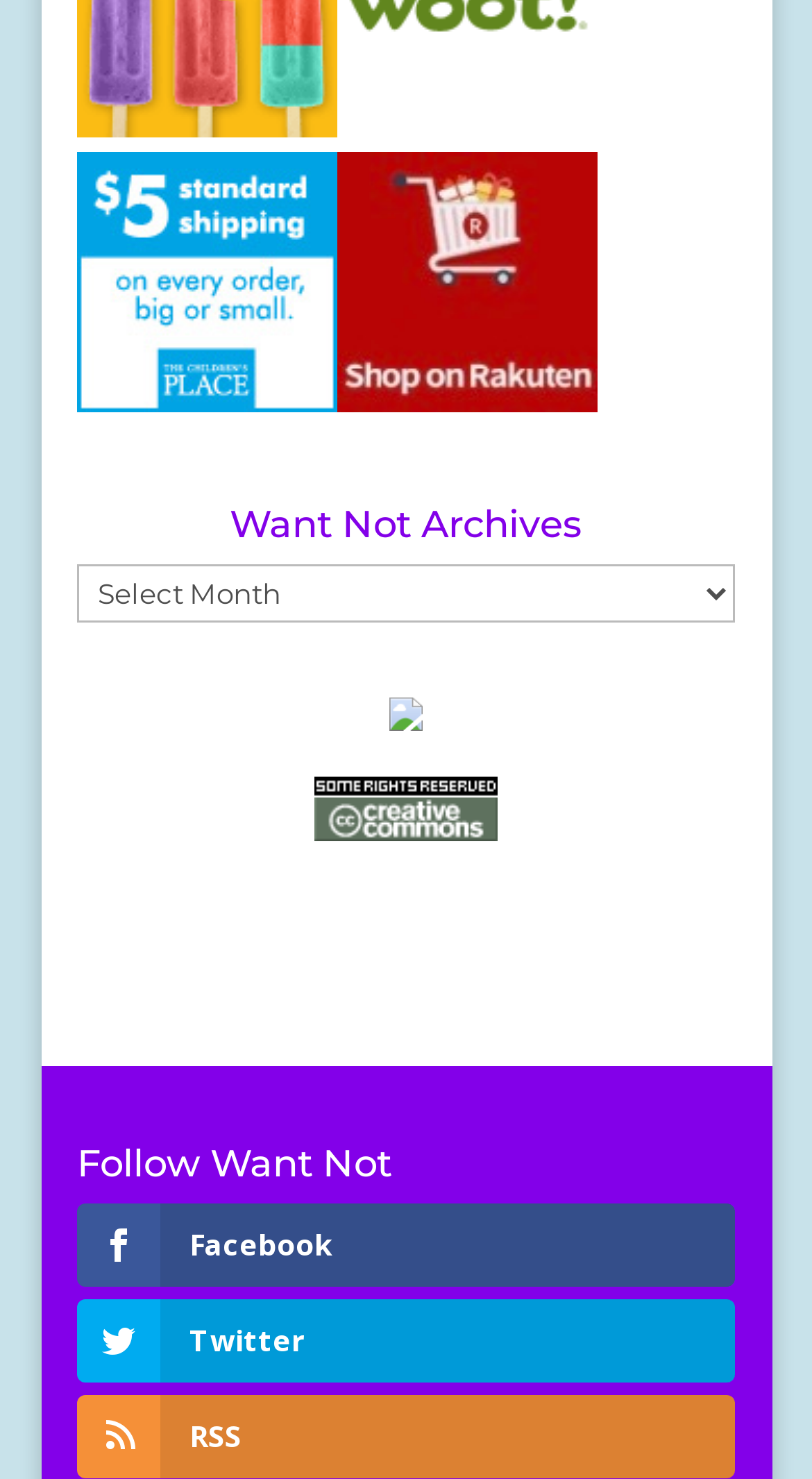Find and indicate the bounding box coordinates of the region you should select to follow the given instruction: "Click on Rakuten link".

[0.416, 0.26, 0.736, 0.285]